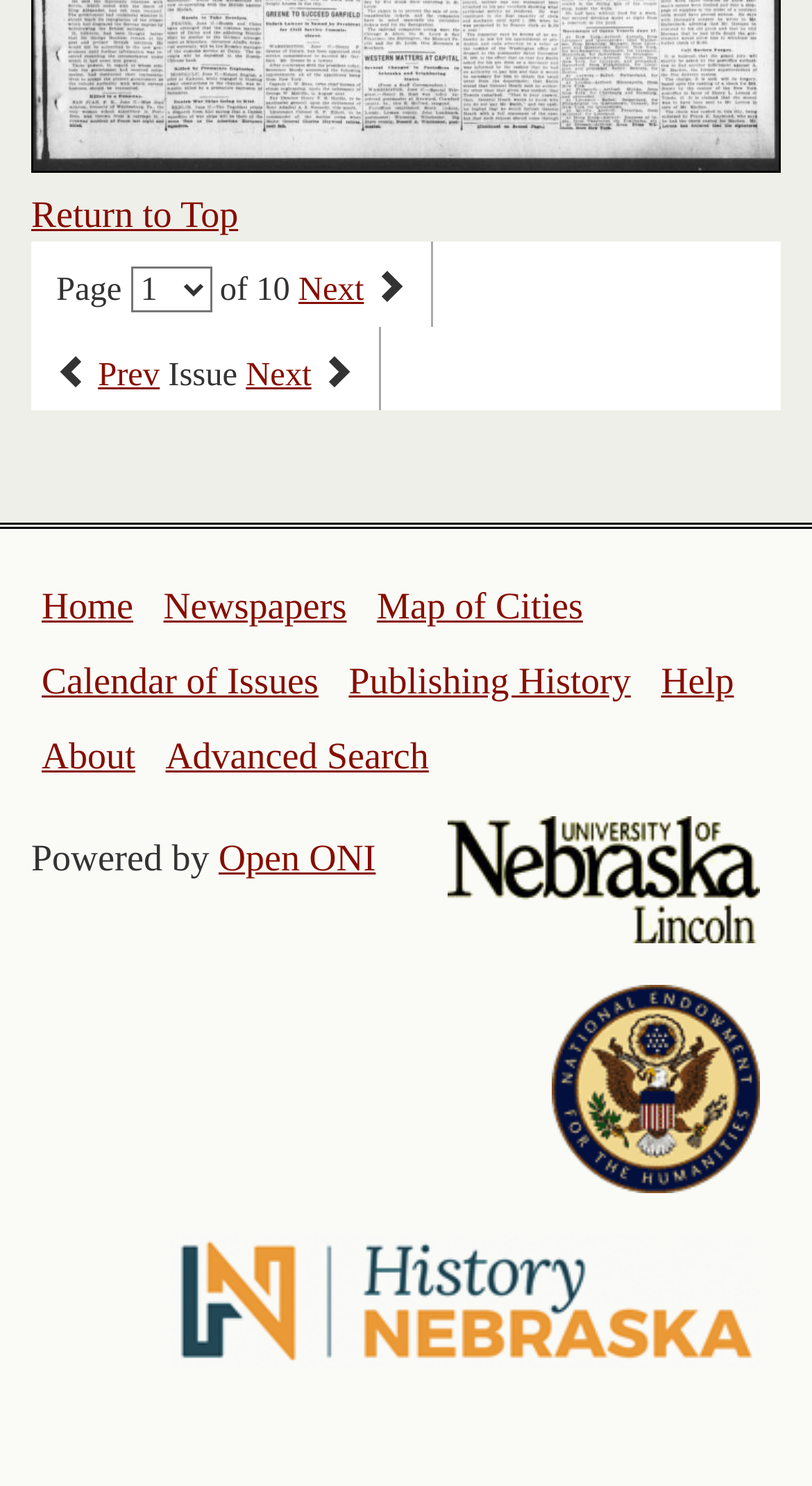Can you identify the bounding box coordinates of the clickable region needed to carry out this instruction: 'search using advanced search'? The coordinates should be four float numbers within the range of 0 to 1, stated as [left, top, right, bottom].

[0.204, 0.494, 0.528, 0.522]